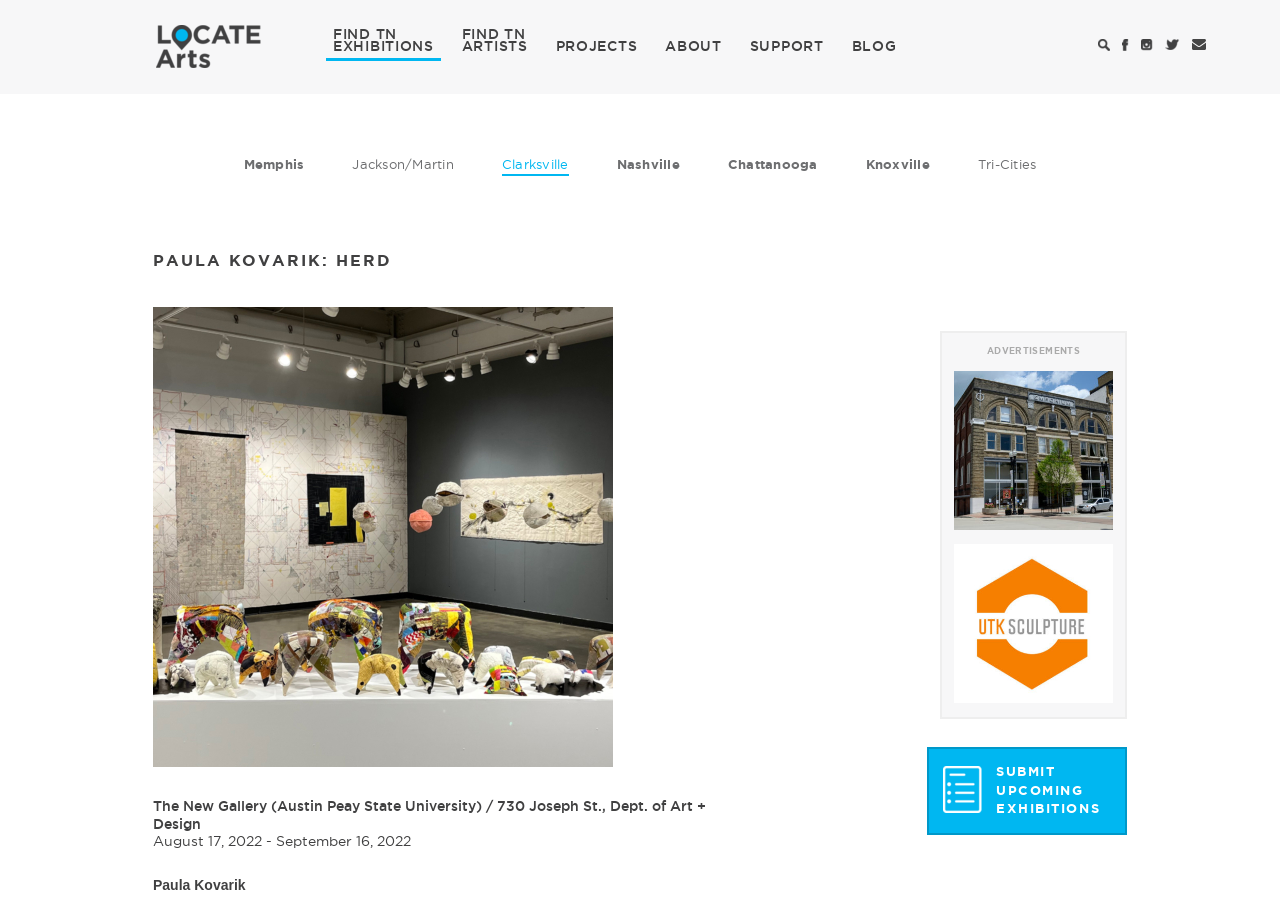Please determine the bounding box coordinates for the UI element described as: "alt="UT Sculpture"".

[0.745, 0.671, 0.87, 0.688]